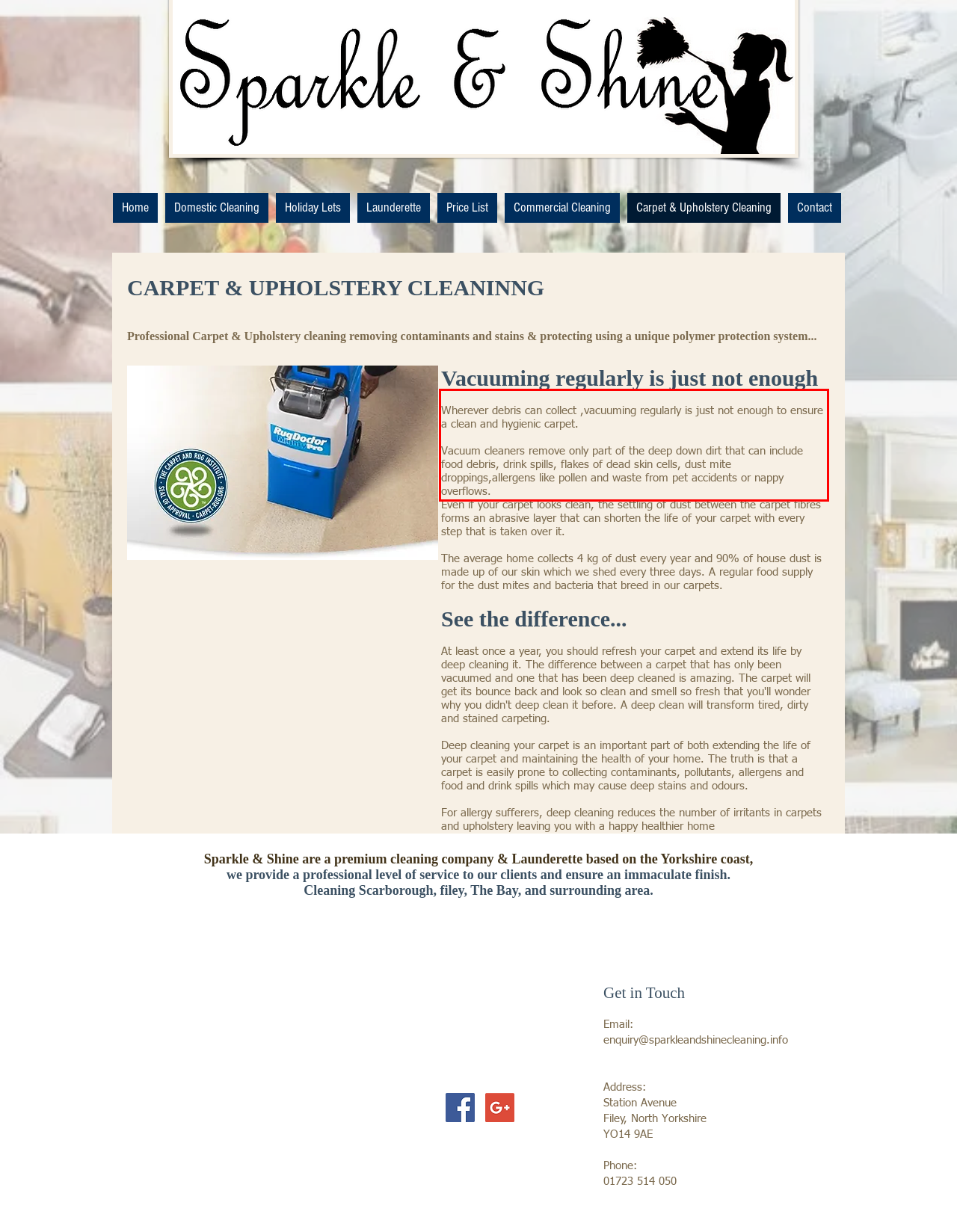You are presented with a webpage screenshot featuring a red bounding box. Perform OCR on the text inside the red bounding box and extract the content.

Wherever debris can collect ,vacuuming regularly is just not enough to ensure a clean and hygienic carpet. Vacuum cleaners remove only part of the deep down dirt that can include food debris, drink spills, flakes of dead skin cells, dust mite droppings,allergens like pollen and waste from pet accidents or nappy overflows.